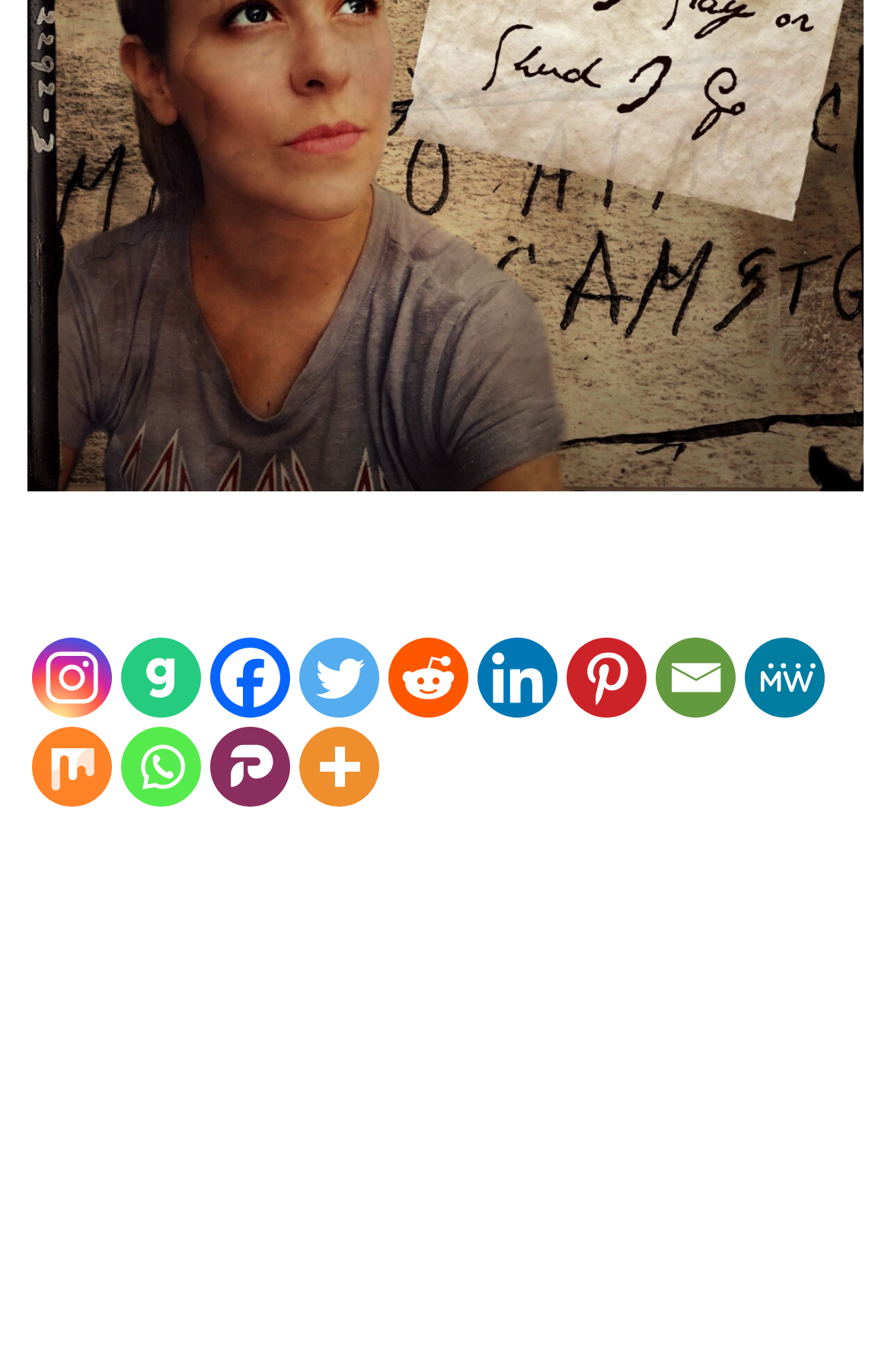Determine the bounding box of the UI element mentioned here: "aria-label="Gab" title="Gab"". The coordinates must be in the format [left, top, right, bottom] with values ranging from 0 to 1.

[0.135, 0.464, 0.225, 0.523]